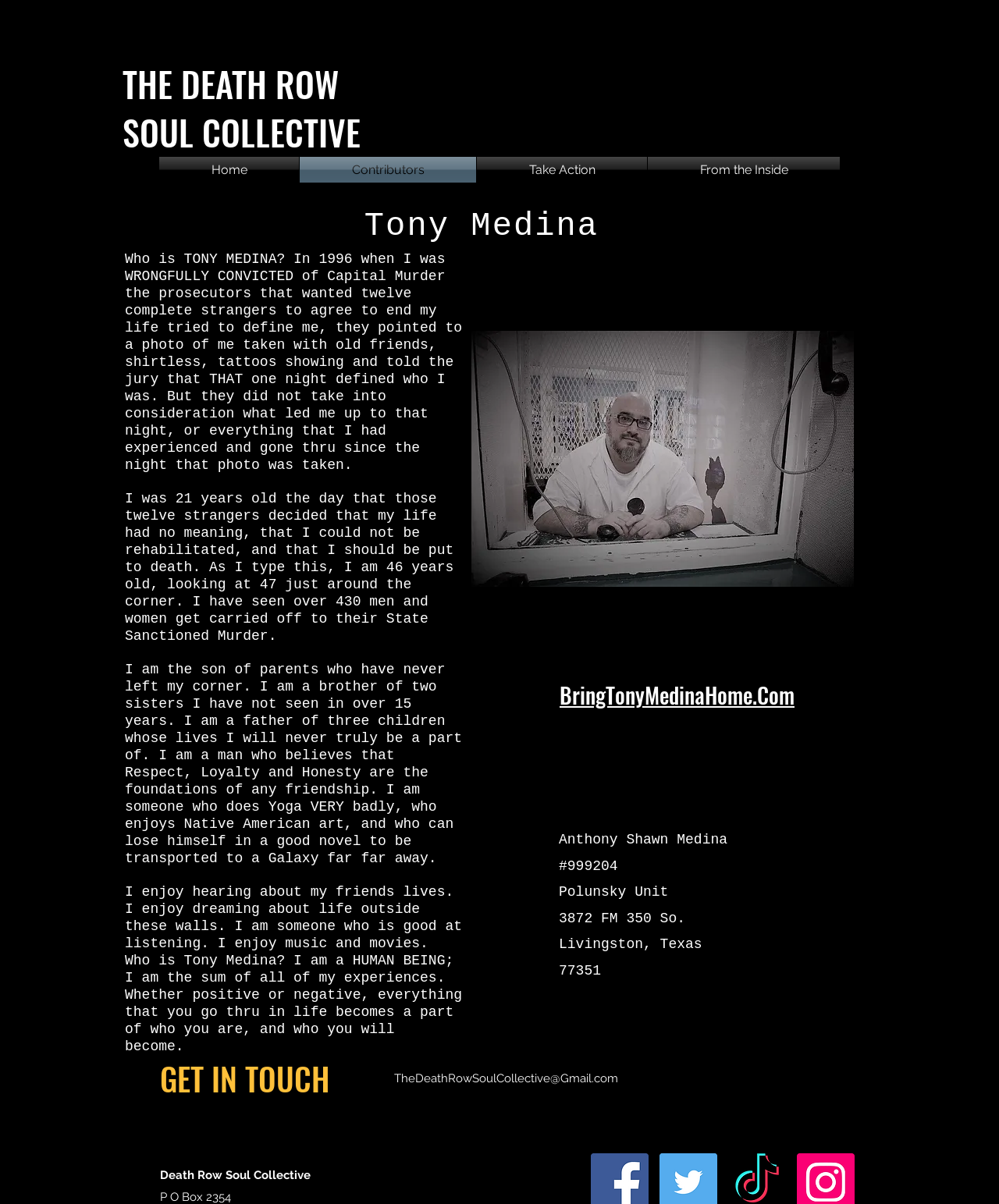What is Tony Medina's current age?
Answer with a single word or phrase, using the screenshot for reference.

46